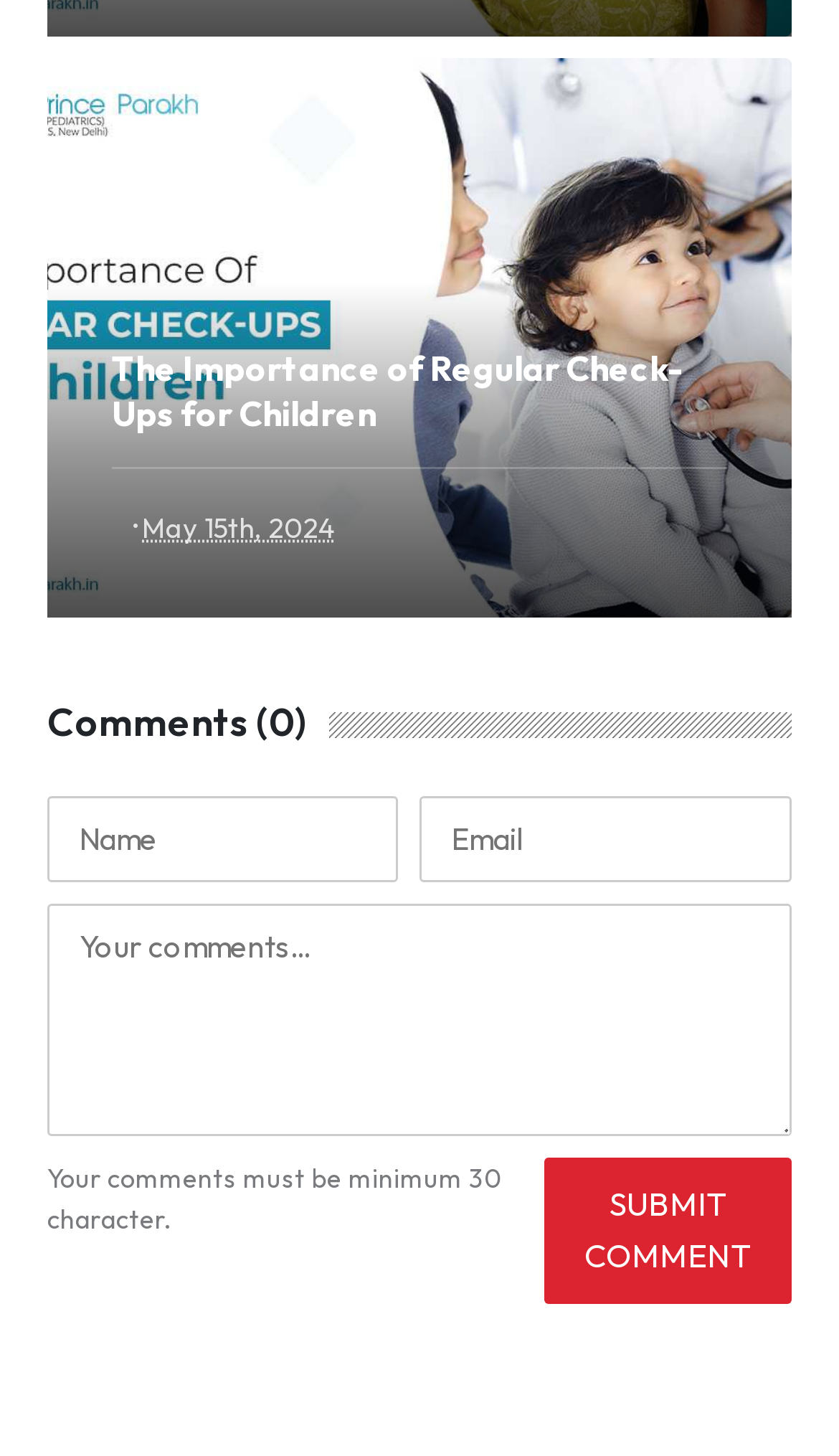Respond to the following question with a brief word or phrase:
What is the label of the first text box?

Name